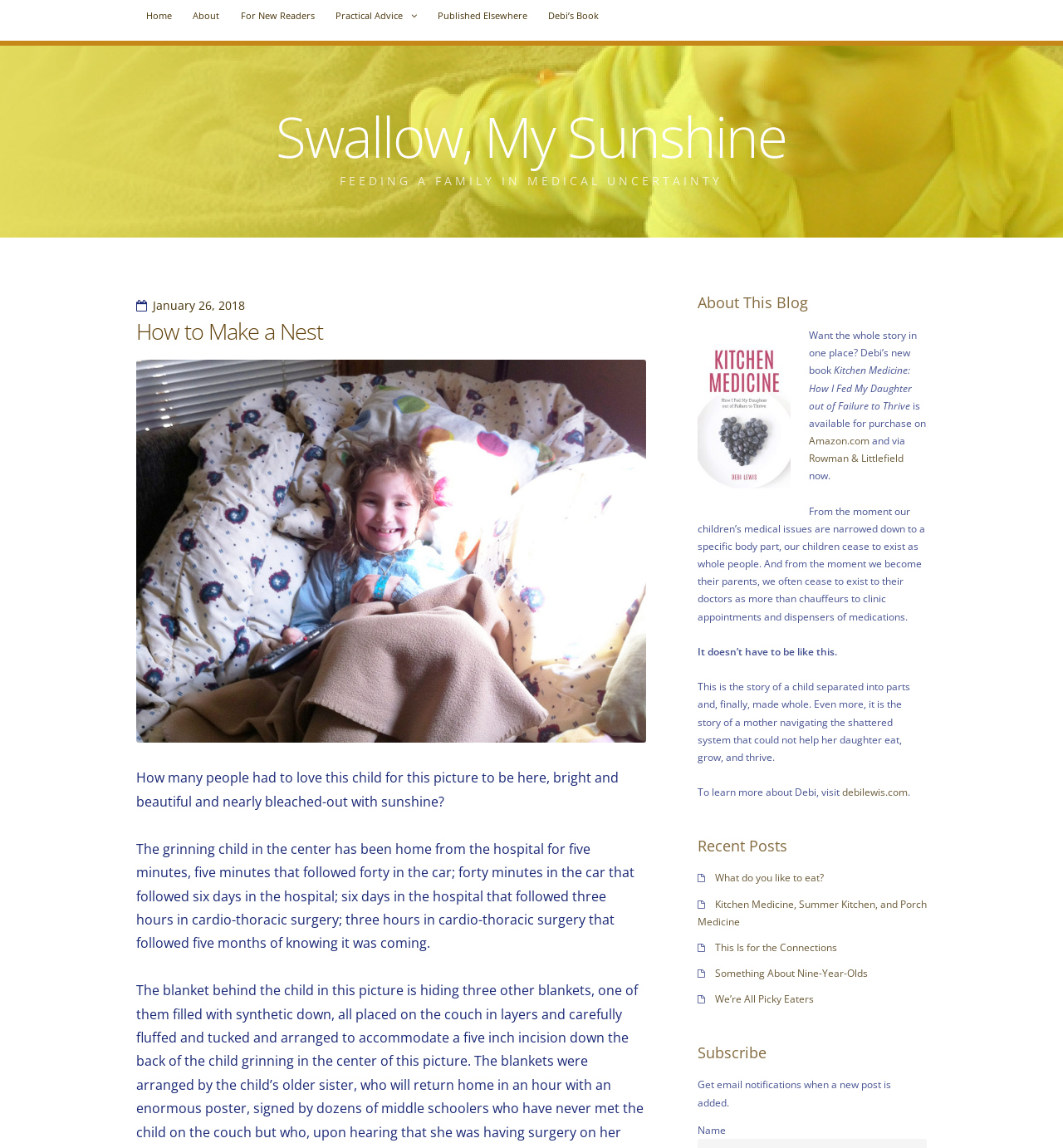What is the purpose of the 'Subscribe' section?
Provide a thorough and detailed answer to the question.

I found the answer by looking at the text in the 'Subscribe' section, which says 'Get email notifications when a new post is added'.